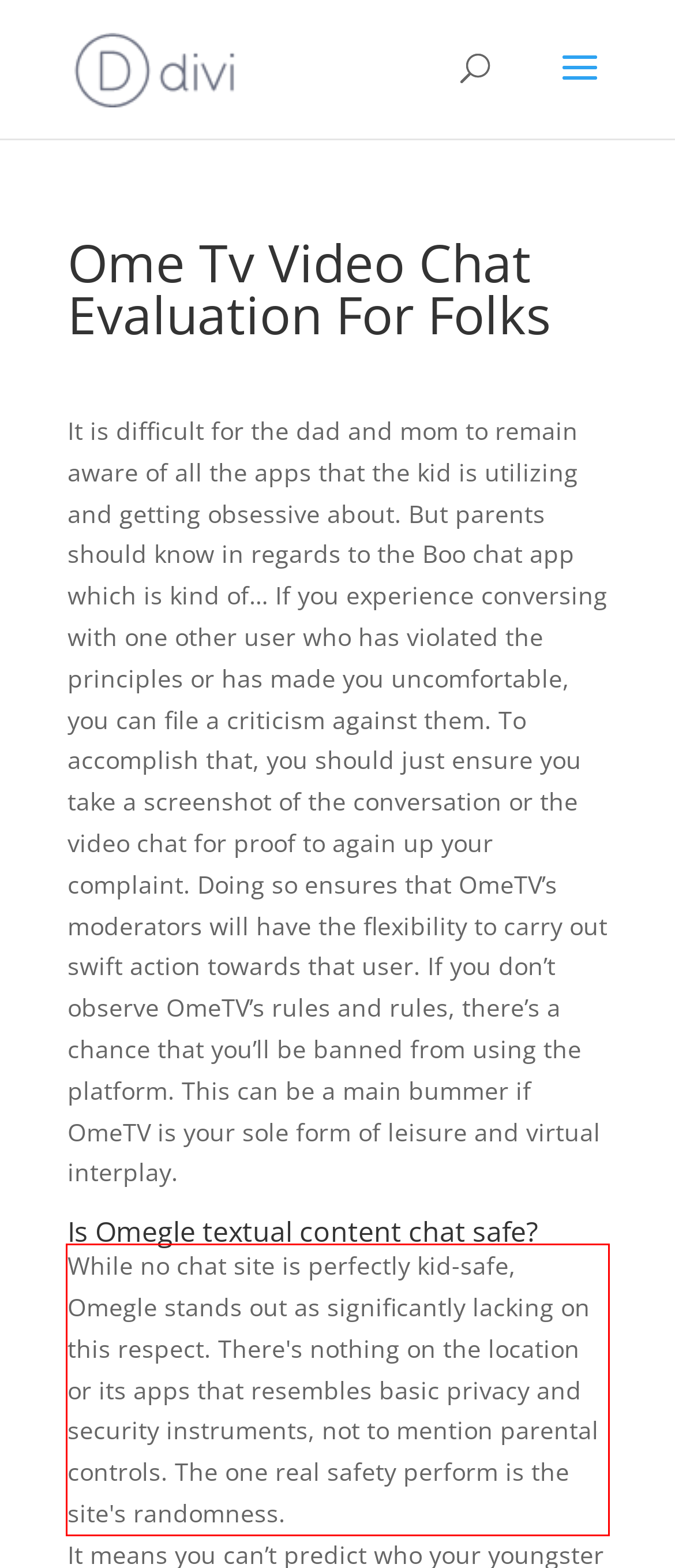Please perform OCR on the UI element surrounded by the red bounding box in the given webpage screenshot and extract its text content.

While no chat site is perfectly kid-safe, Omegle stands out as significantly lacking on this respect. There's nothing on the location or its apps that resembles basic privacy and security instruments, not to mention parental controls. The one real safety perform is the site's randomness.